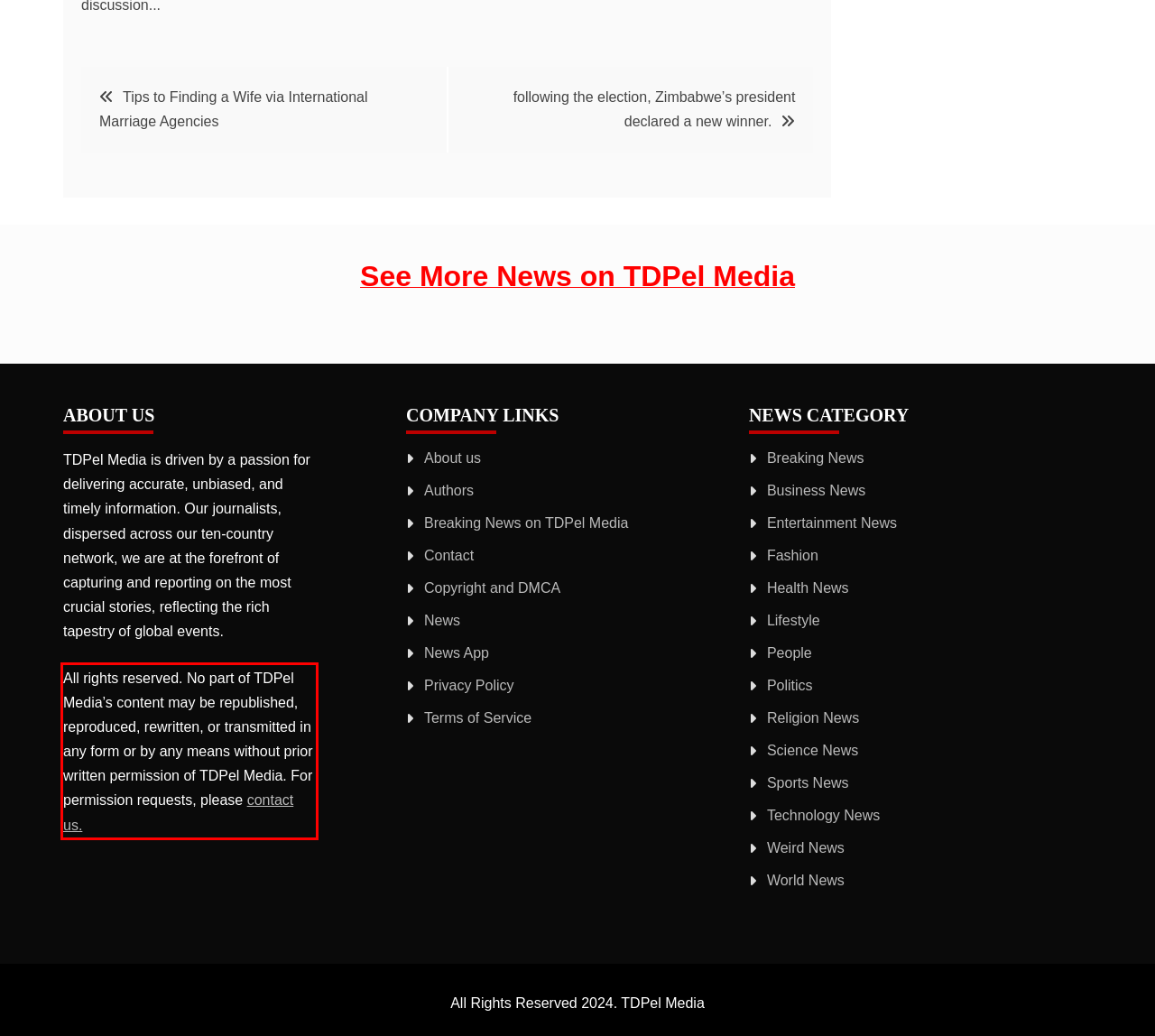You are provided with a webpage screenshot that includes a red rectangle bounding box. Extract the text content from within the bounding box using OCR.

All rights reserved. No part of TDPel Media’s content may be republished, reproduced, rewritten, or transmitted in any form or by any means without prior written permission of TDPel Media. For permission requests, please contact us.